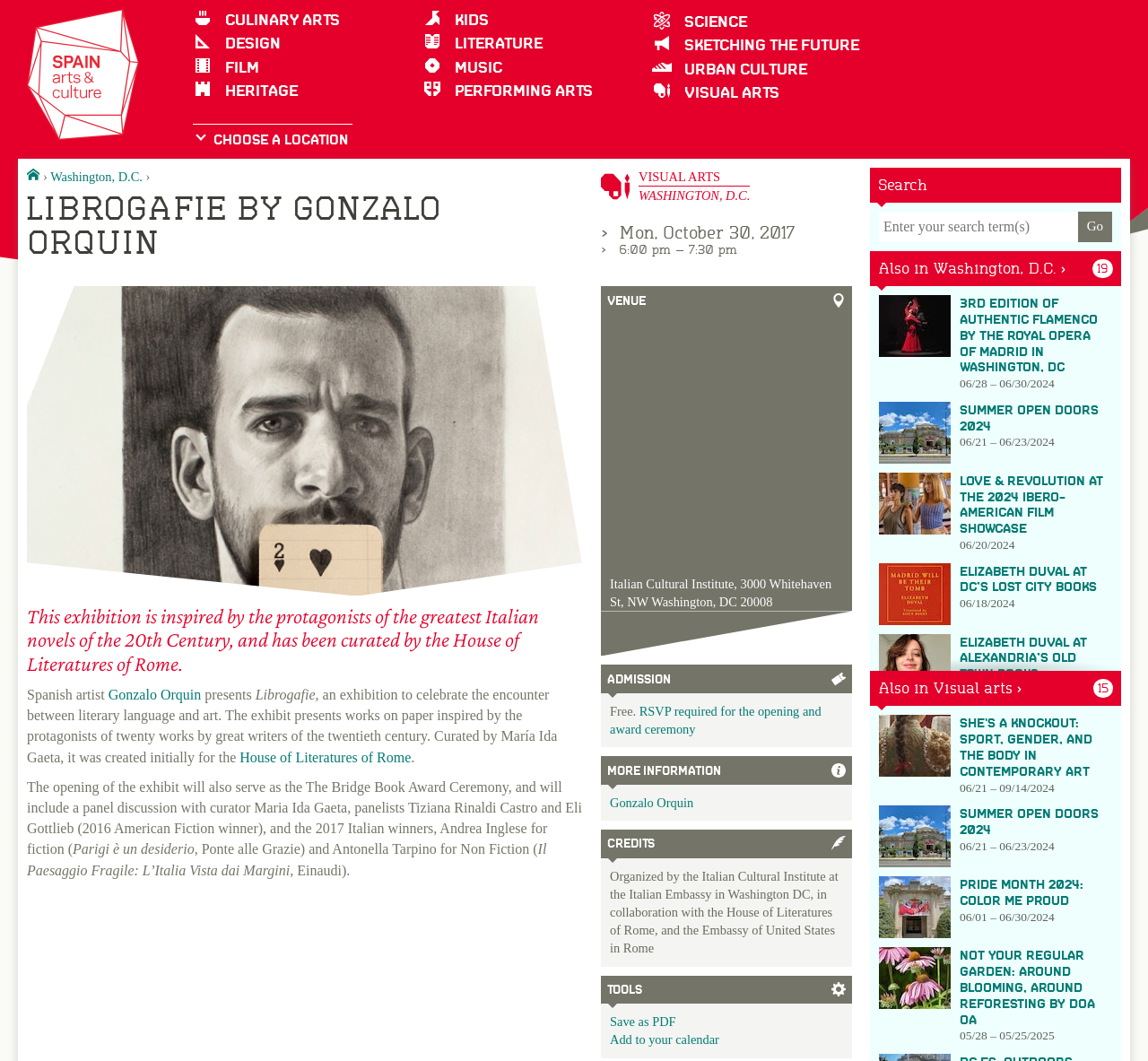Kindly respond to the following question with a single word or a brief phrase: 
What is the date of the event?

October 30, 2017